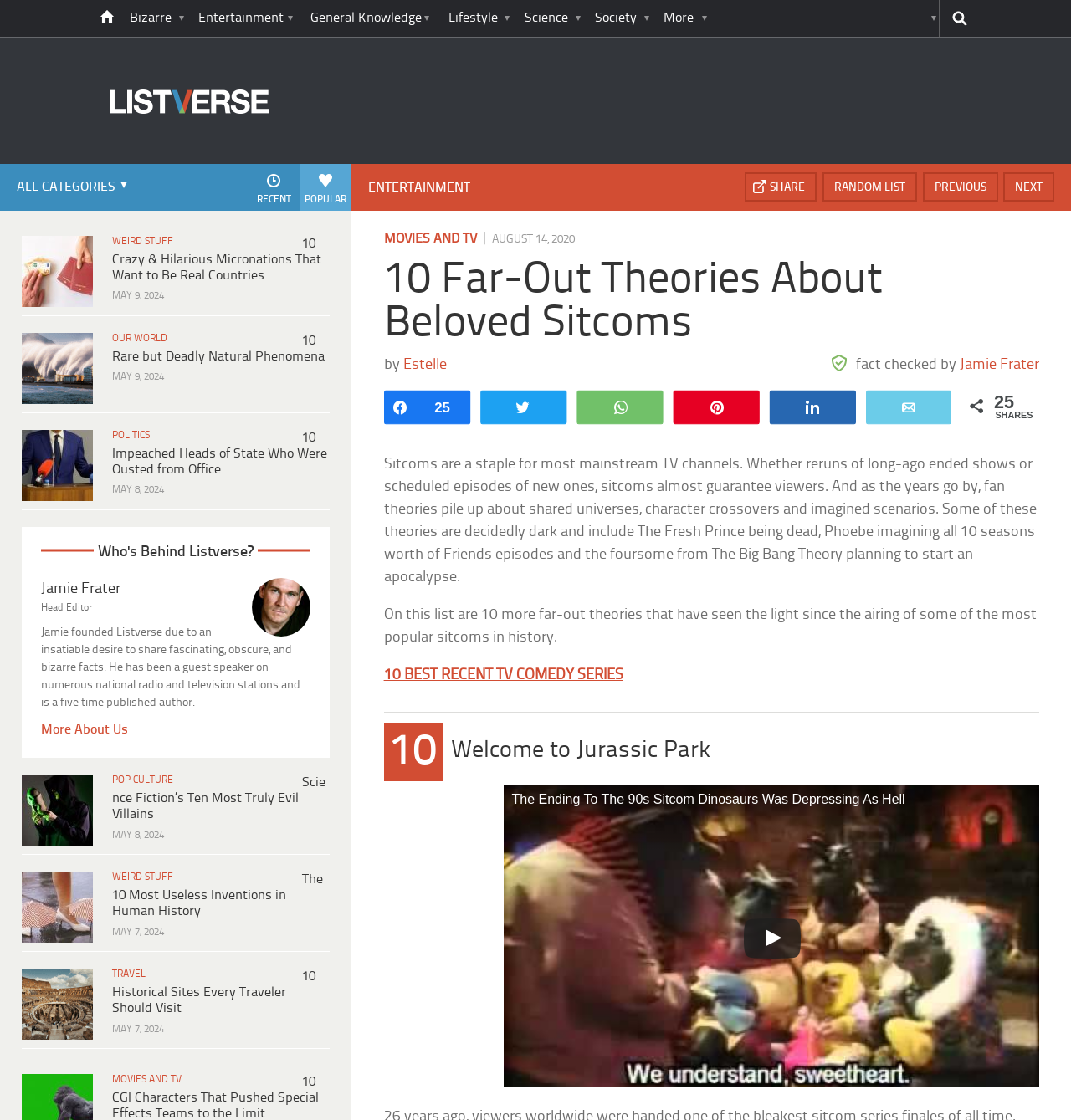How many articles are listed on this page?
Based on the image, answer the question with as much detail as possible.

I counted the number of article sections on the webpage and found 5 articles, each with a heading and a time stamp.